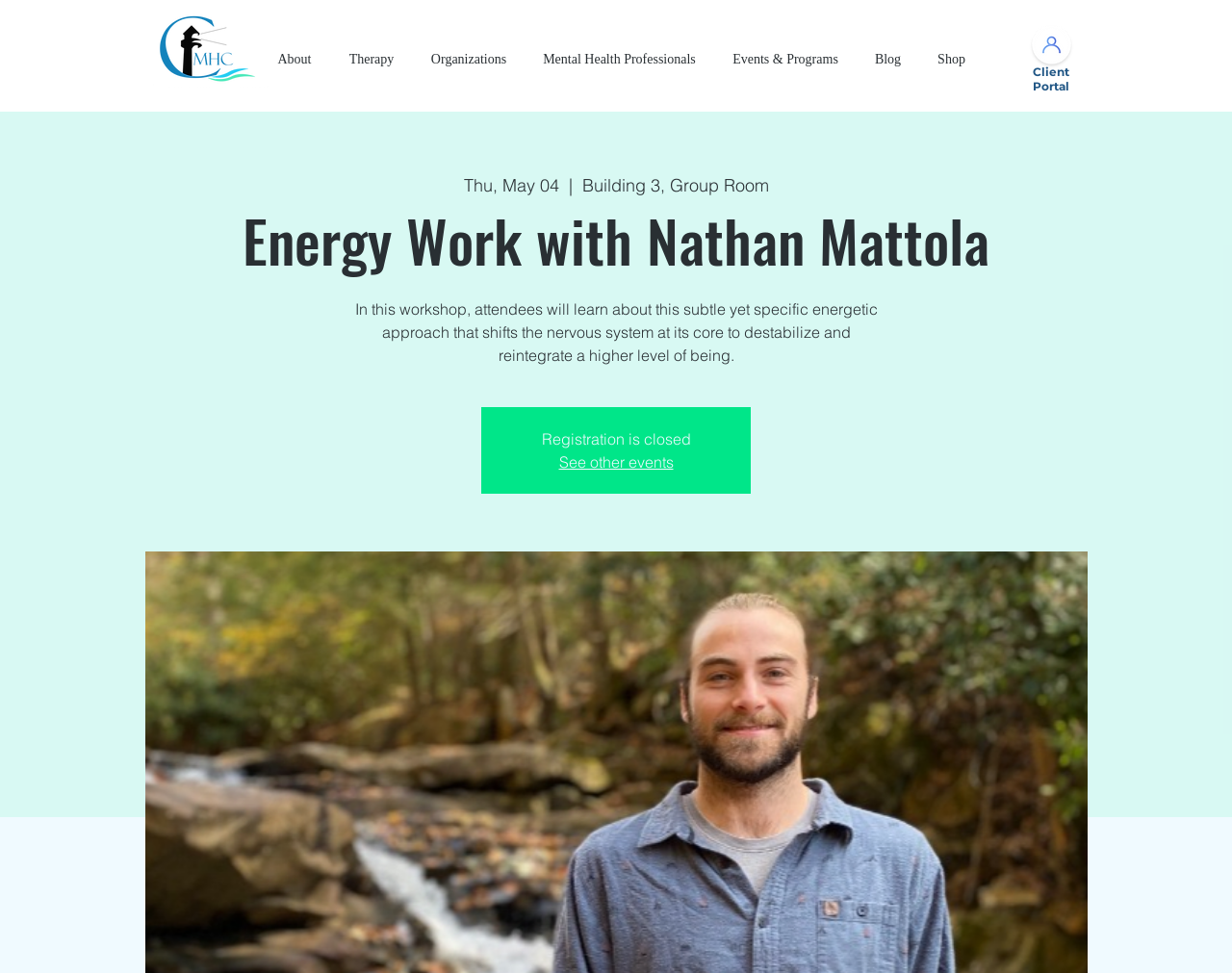From the webpage screenshot, identify the region described by Events & Programs. Provide the bounding box coordinates as (top-left x, top-left y, bottom-right x, bottom-right y), with each value being a floating point number between 0 and 1.

[0.58, 0.037, 0.695, 0.086]